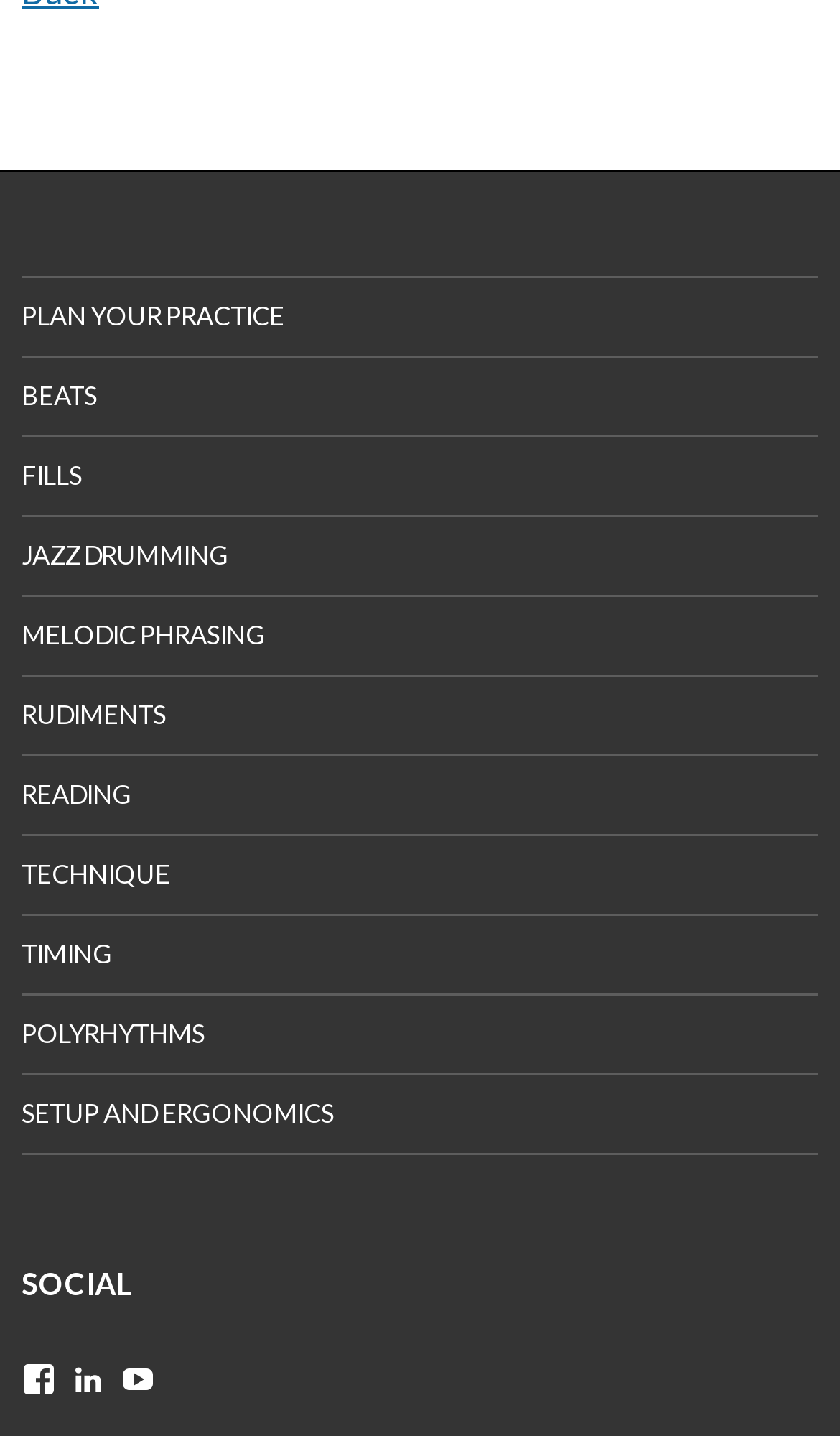Given the element description View nielsmyrner’s profile on YouTube, predict the bounding box coordinates for the UI element in the webpage screenshot. The format should be (top-left x, top-left y, bottom-right x, bottom-right y), and the values should be between 0 and 1.

[0.144, 0.948, 0.185, 0.972]